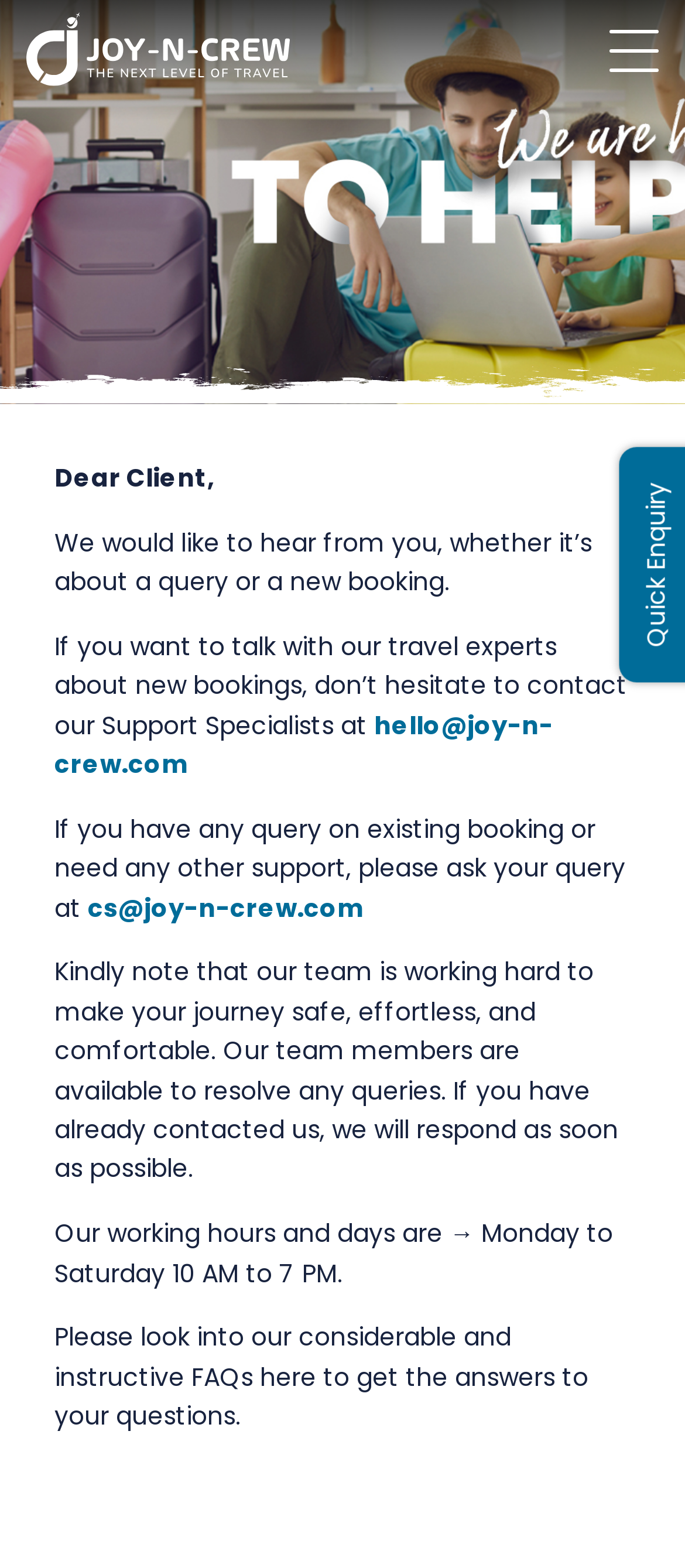Give a detailed account of the webpage's layout and content.

The webpage is a contact page for Joy-N-Crew, a travel company. At the top left, there is a logo, which is an image linked to another webpage. Next to the logo, there is a link to another webpage. On the top right, there is another link, "Quick Enquiry".

The main content of the page is a message to clients, starting with a greeting "Dear Client,". The message explains that the company wants to hear from clients, whether it's about a query or a new booking. It provides two email addresses to contact the Support Specialists, one for new bookings and another for existing bookings or other support.

Below the message, there is a paragraph explaining that the team is working hard to make clients' journeys safe, effortless, and comfortable. It also mentions the working hours and days of the team, which is from Monday to Saturday, 10 AM to 7 PM.

Finally, there is a suggestion to check the FAQs page for answers to common questions. The FAQs link is located at the bottom of the page.